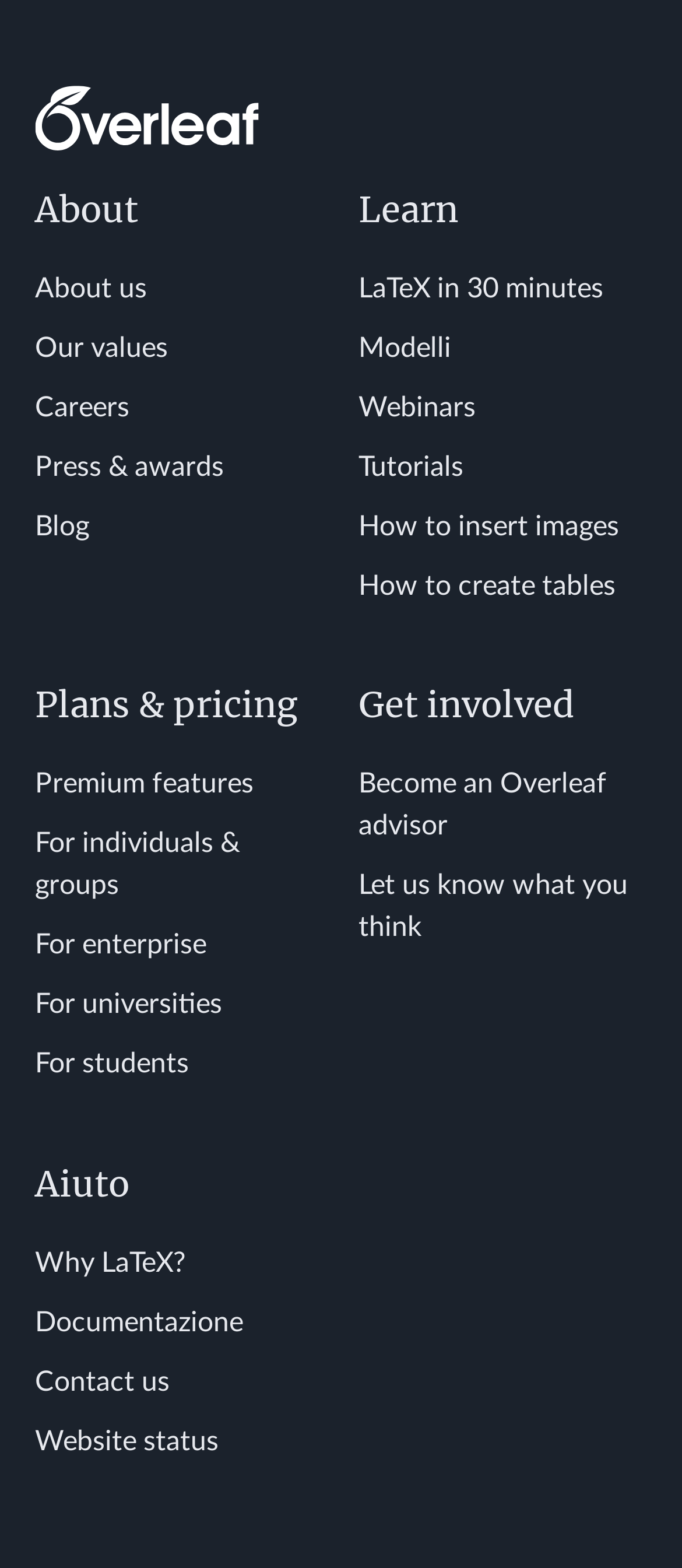How many headings are on the webpage?
Refer to the image and answer the question using a single word or phrase.

5